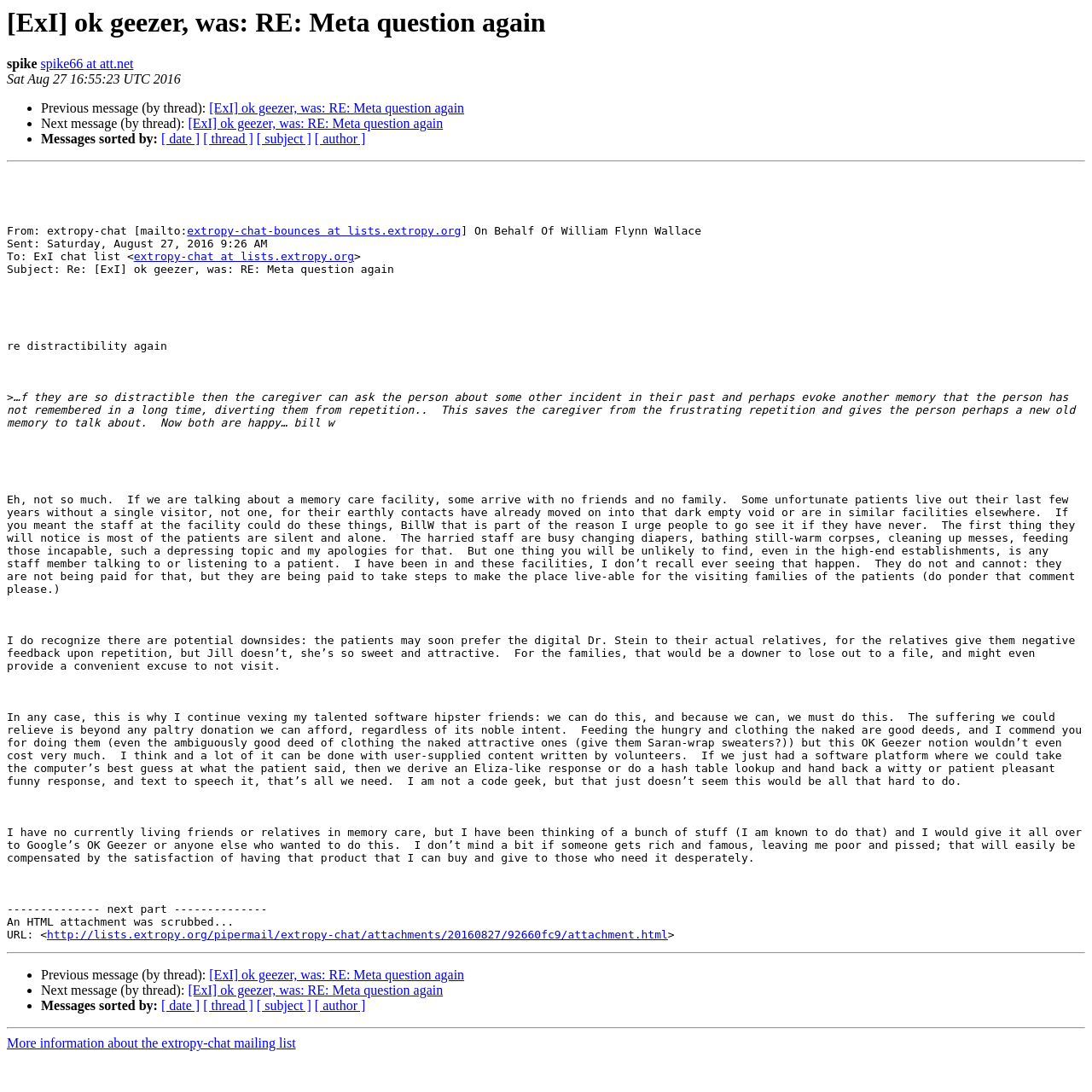Give a concise answer of one word or phrase to the question: 
What is the mailing list related to?

extropy-chat